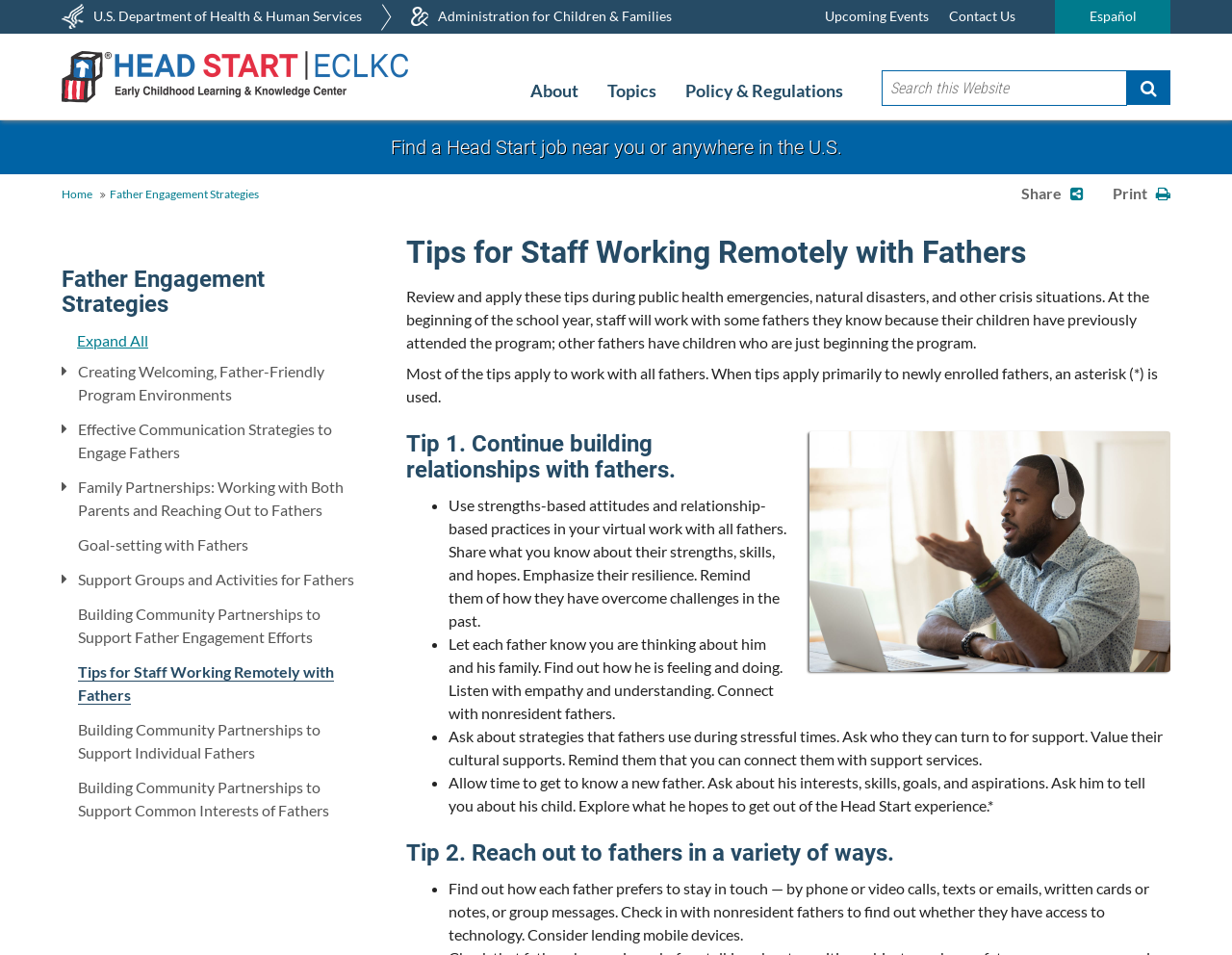Given the description "Creating Welcoming, Father-Friendly Program Environments", provide the bounding box coordinates of the corresponding UI element.

[0.063, 0.379, 0.263, 0.422]